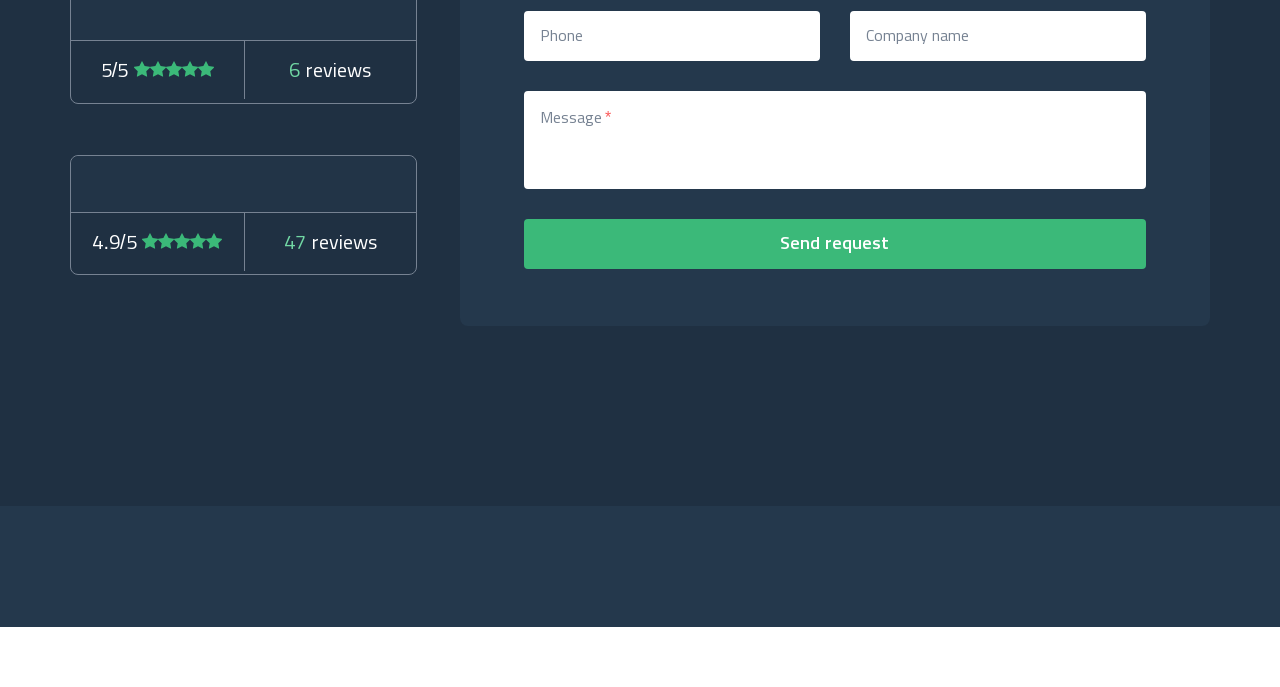Find the bounding box coordinates of the area that needs to be clicked in order to achieve the following instruction: "Click Send request". The coordinates should be specified as four float numbers between 0 and 1, i.e., [left, top, right, bottom].

[0.409, 0.319, 0.895, 0.392]